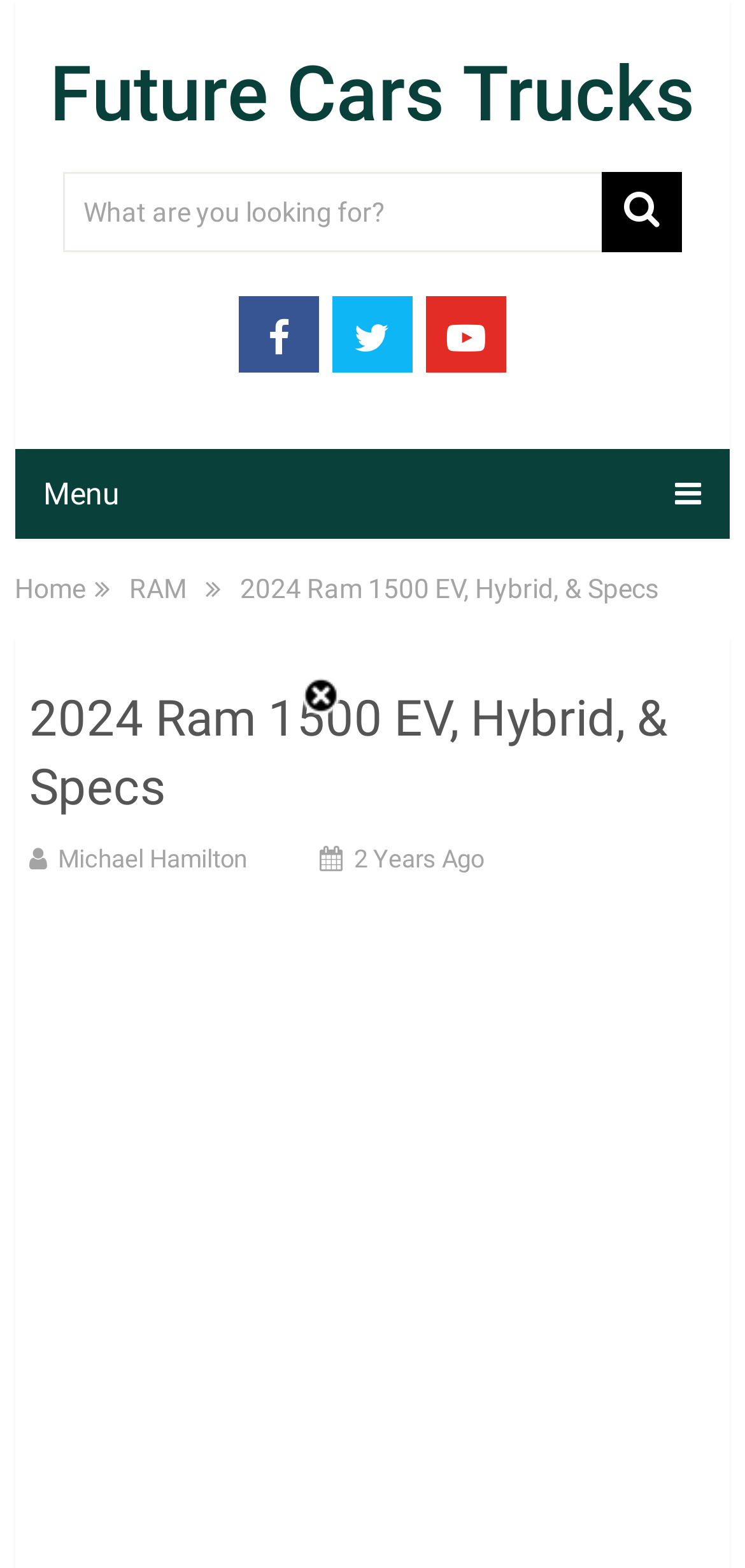Can you identify the bounding box coordinates of the clickable region needed to carry out this instruction: 'Close the advertisement'? The coordinates should be four float numbers within the range of 0 to 1, stated as [left, top, right, bottom].

[0.405, 0.43, 0.456, 0.453]